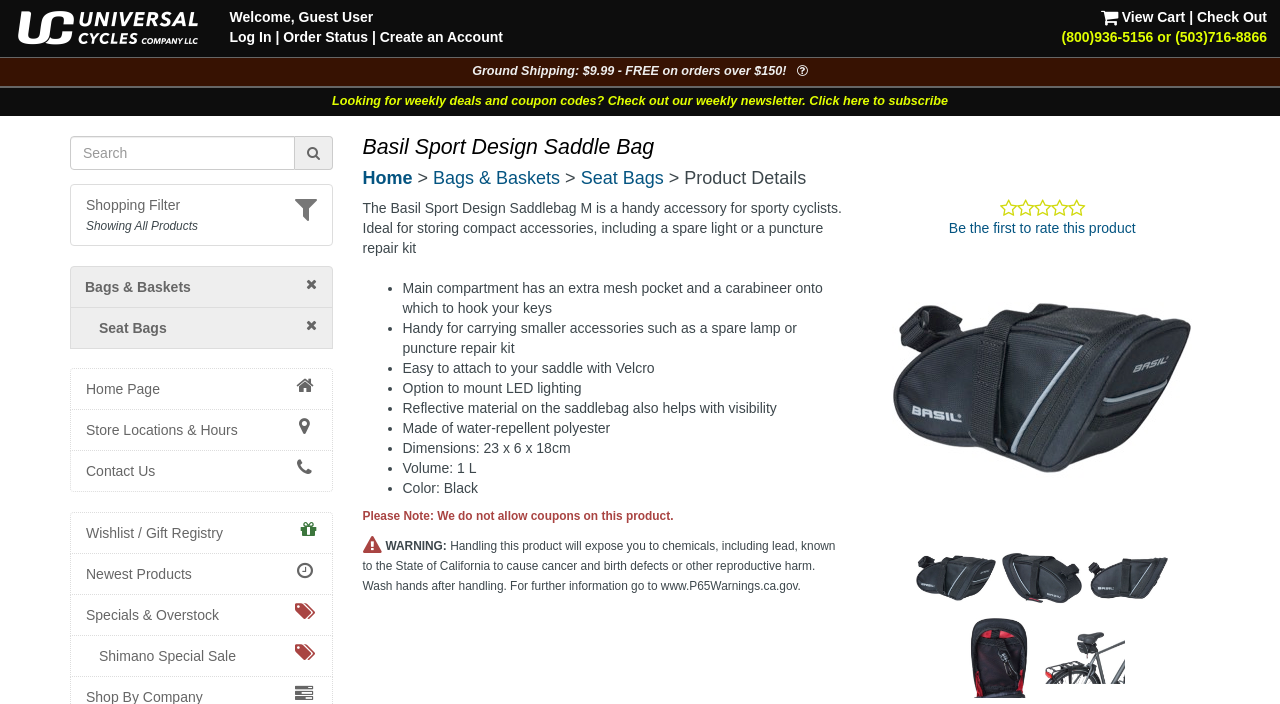Respond with a single word or phrase for the following question: 
What is the material of the saddle bag?

Water-repellent polyester